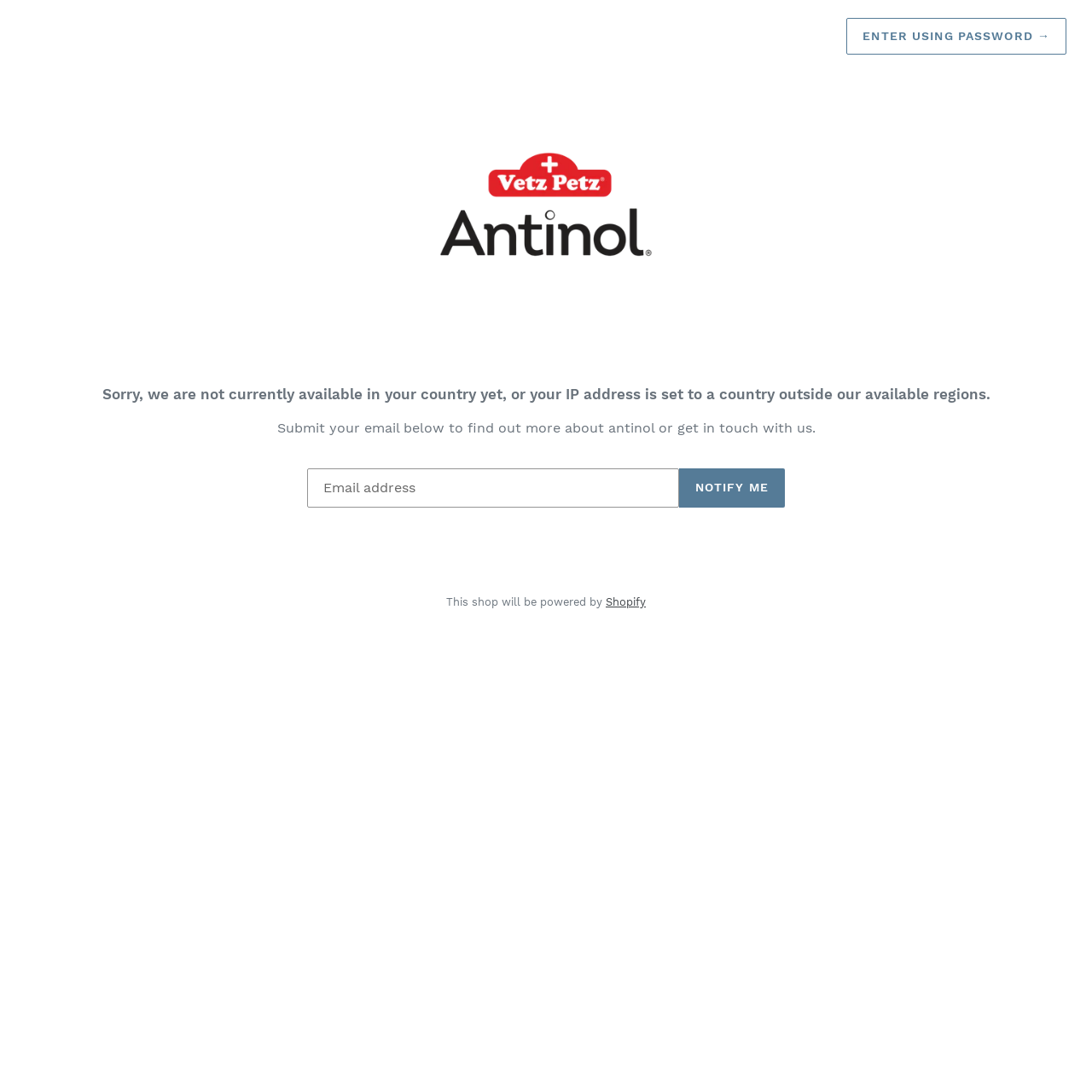Use a single word or phrase to answer the question:
What is the purpose of submitting an email?

to find out more